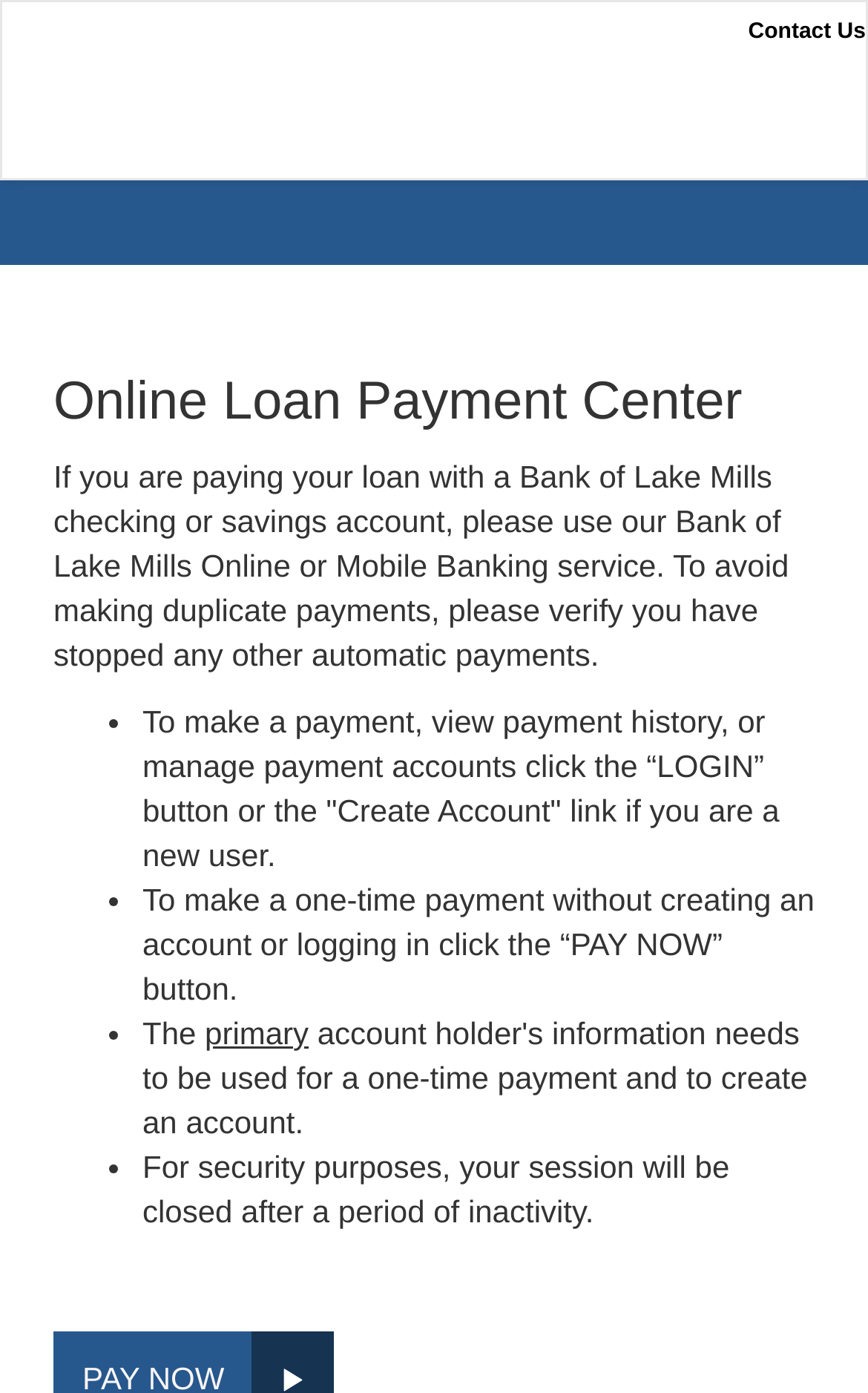Provide a short, one-word or phrase answer to the question below:
How many login buttons are available?

Two